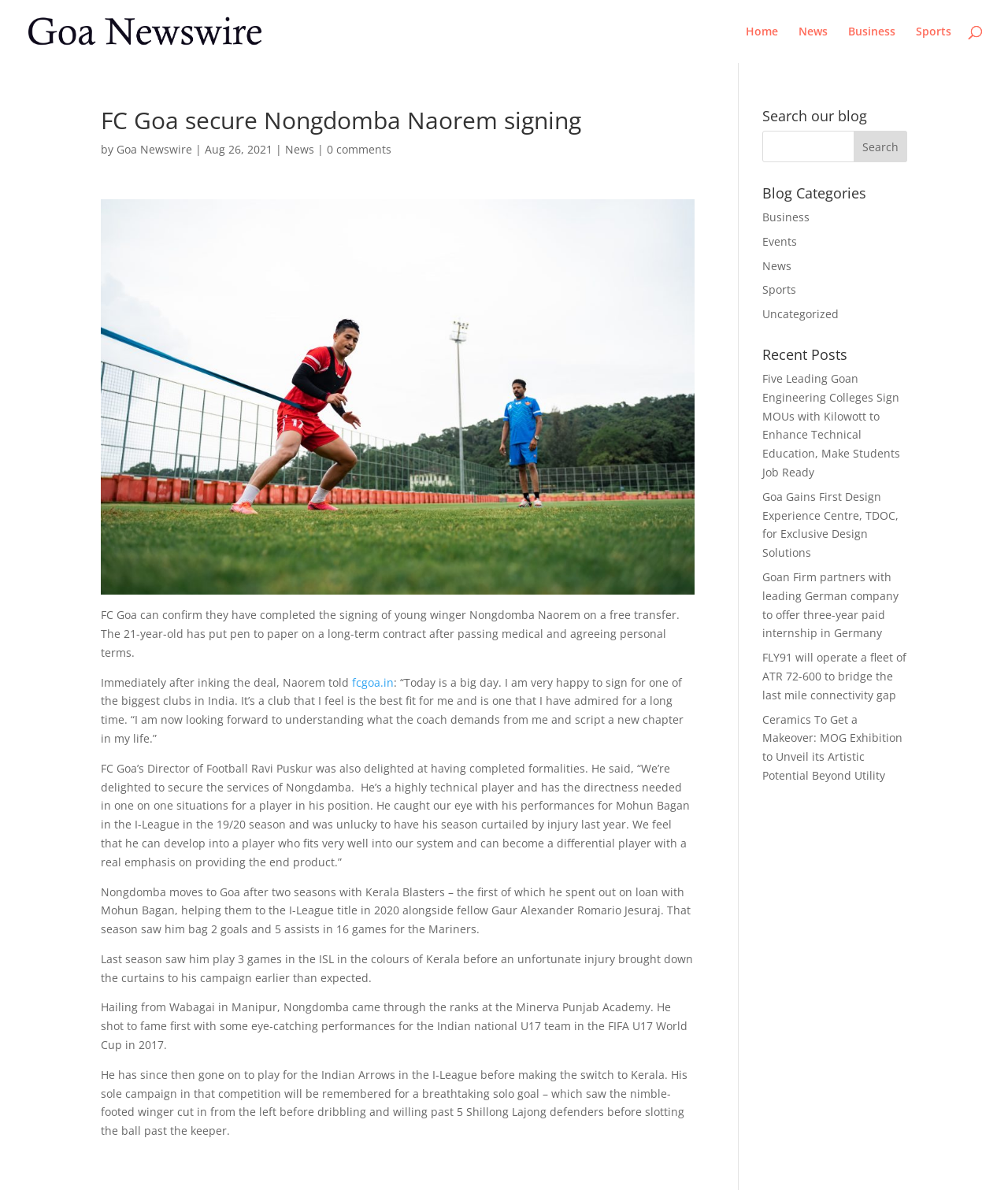Could you find the bounding box coordinates of the clickable area to complete this instruction: "Search for something in the blog"?

[0.756, 0.11, 0.9, 0.136]